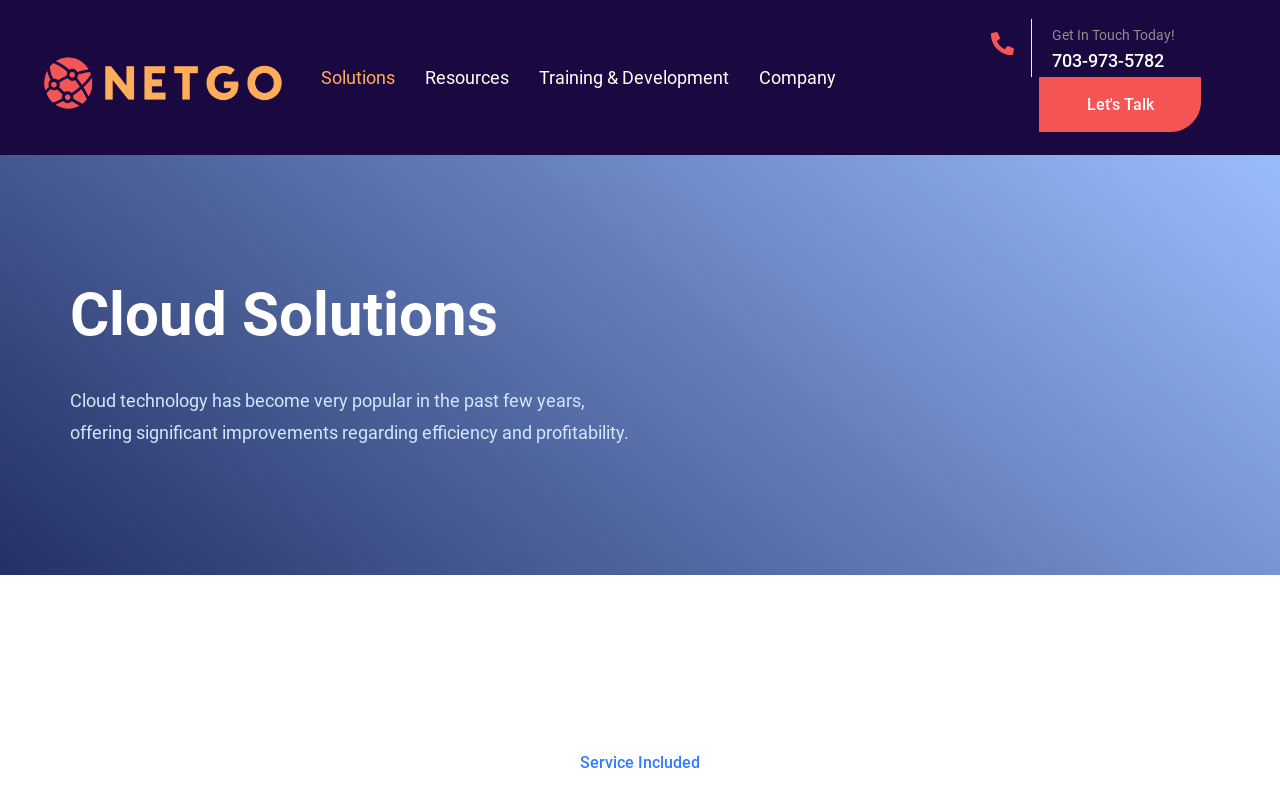Please determine the bounding box coordinates for the element with the description: "Training & Development".

[0.421, 0.084, 0.569, 0.11]